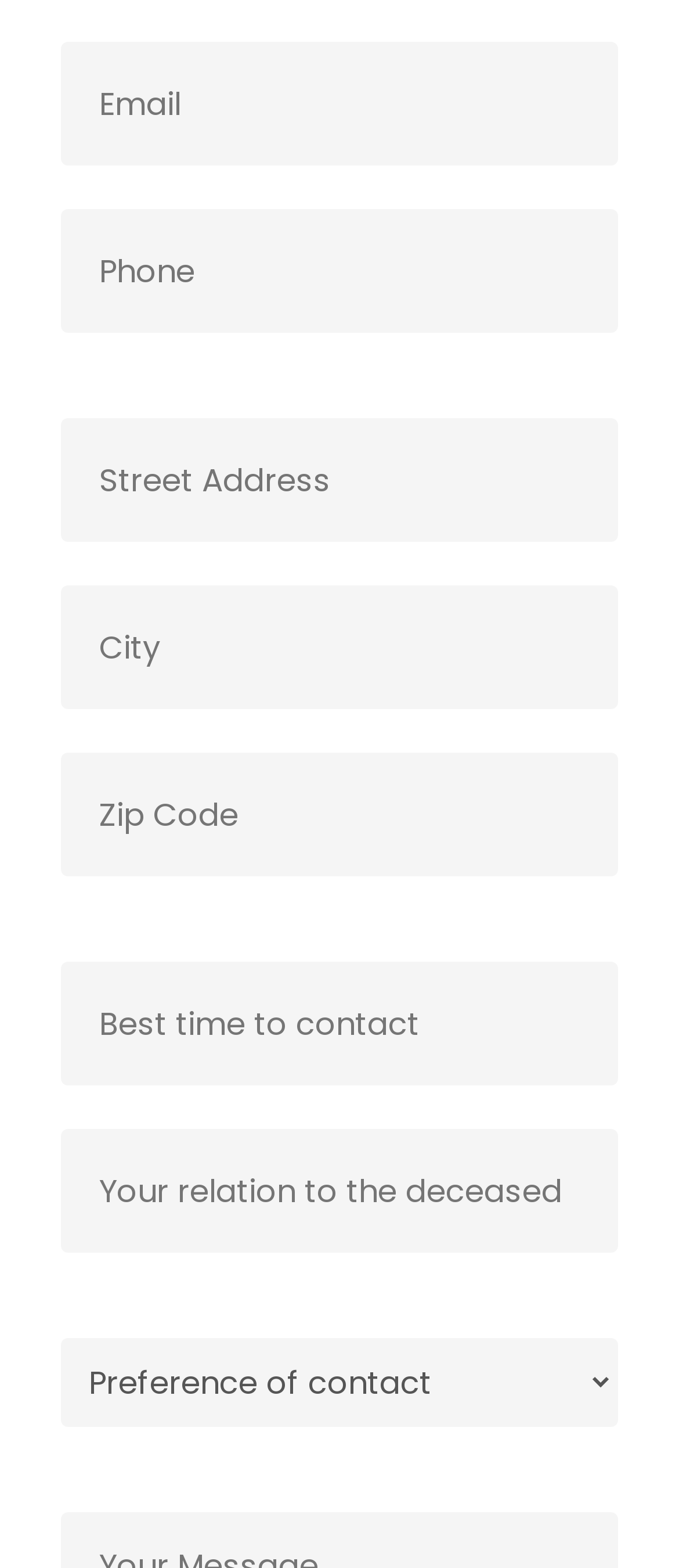Find the bounding box of the element with the following description: "name="city" placeholder="City"". The coordinates must be four float numbers between 0 and 1, formatted as [left, top, right, bottom].

[0.09, 0.374, 0.91, 0.452]